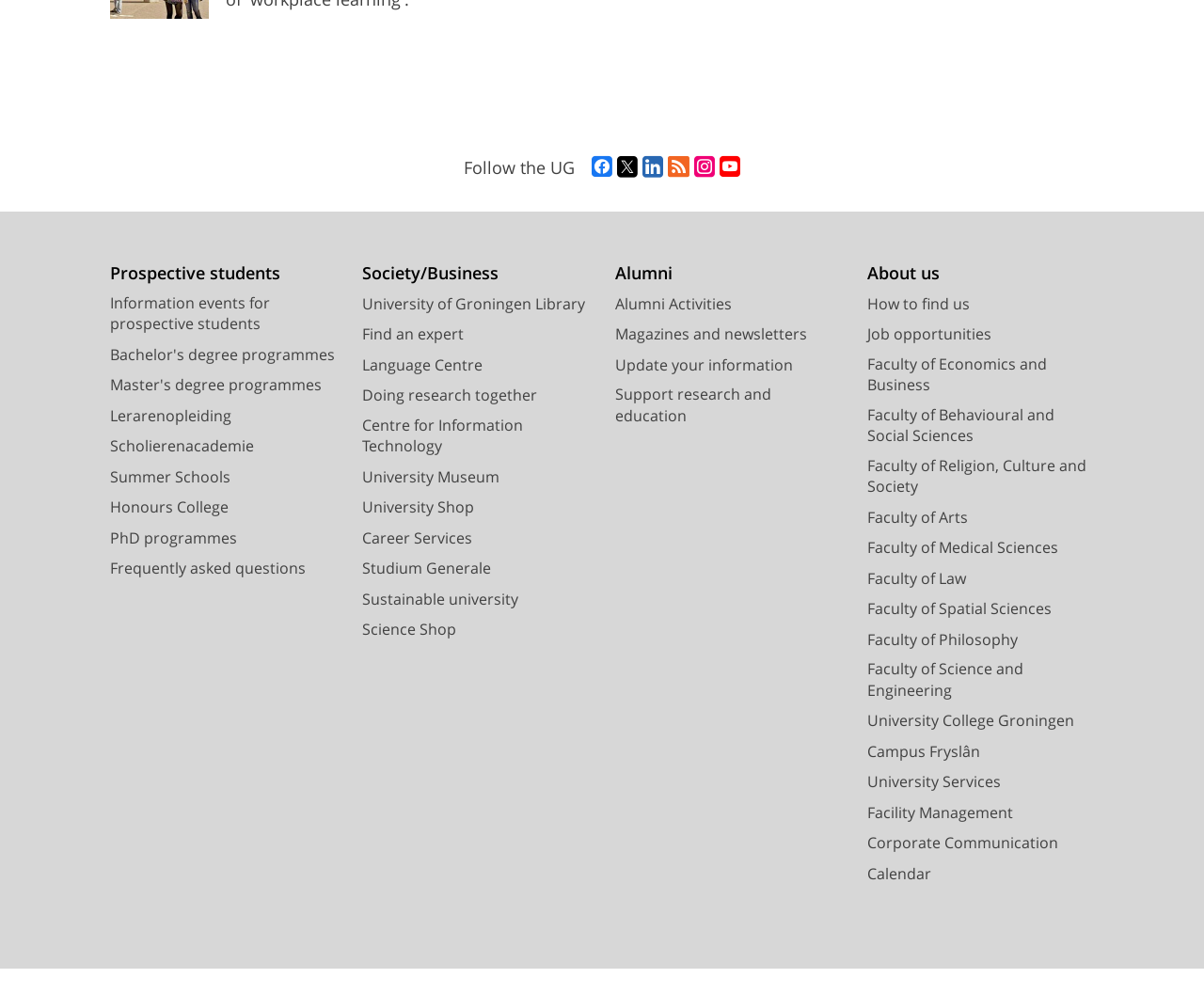Find the bounding box coordinates of the UI element according to this description: "Honours College".

[0.091, 0.5, 0.19, 0.521]